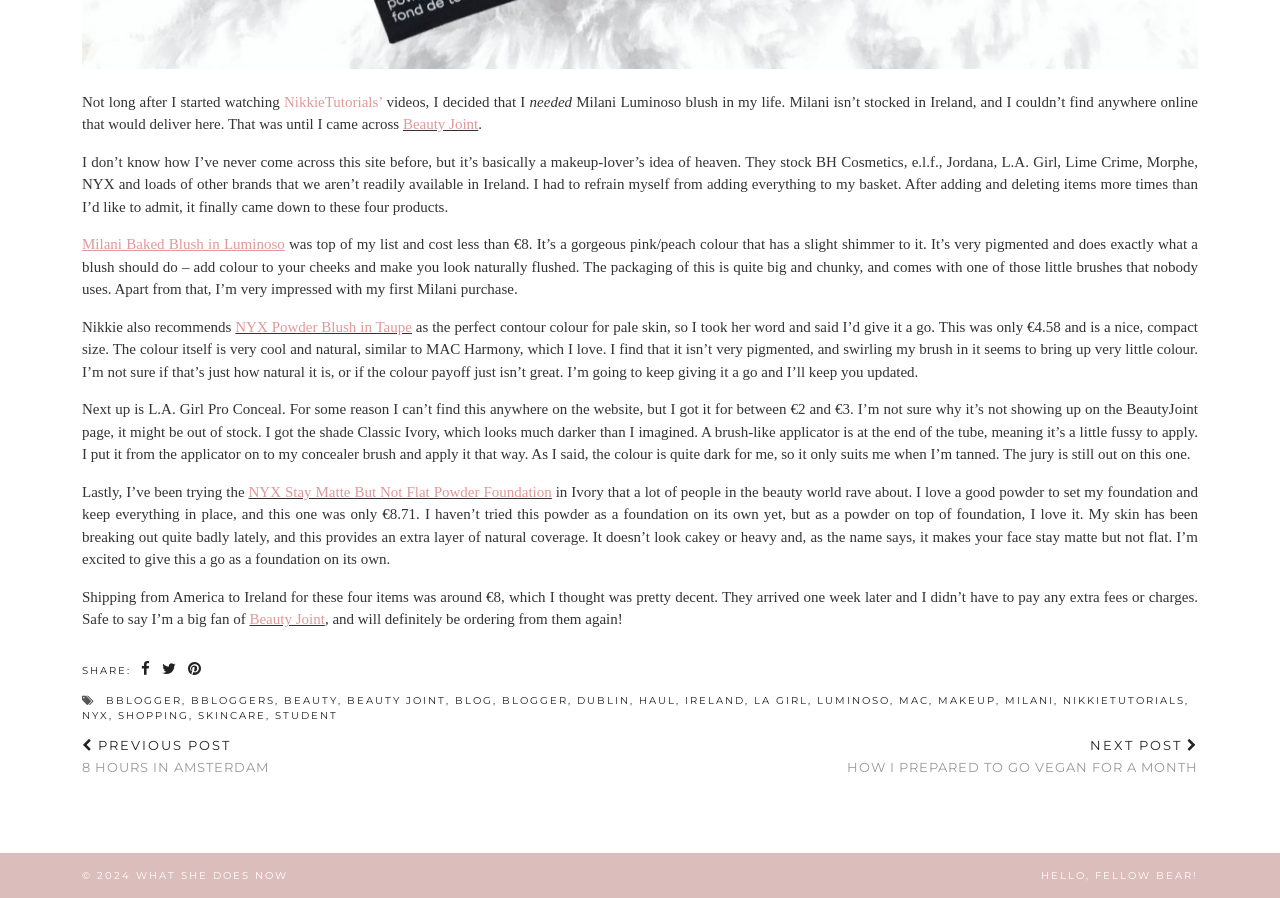Please determine the bounding box coordinates of the element to click on in order to accomplish the following task: "read article about Chihuahua snorting". Ensure the coordinates are four float numbers ranging from 0 to 1, i.e., [left, top, right, bottom].

None